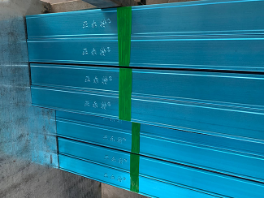What is the purpose of the green tape?
Look at the screenshot and give a one-word or phrase answer.

Identification or categorization